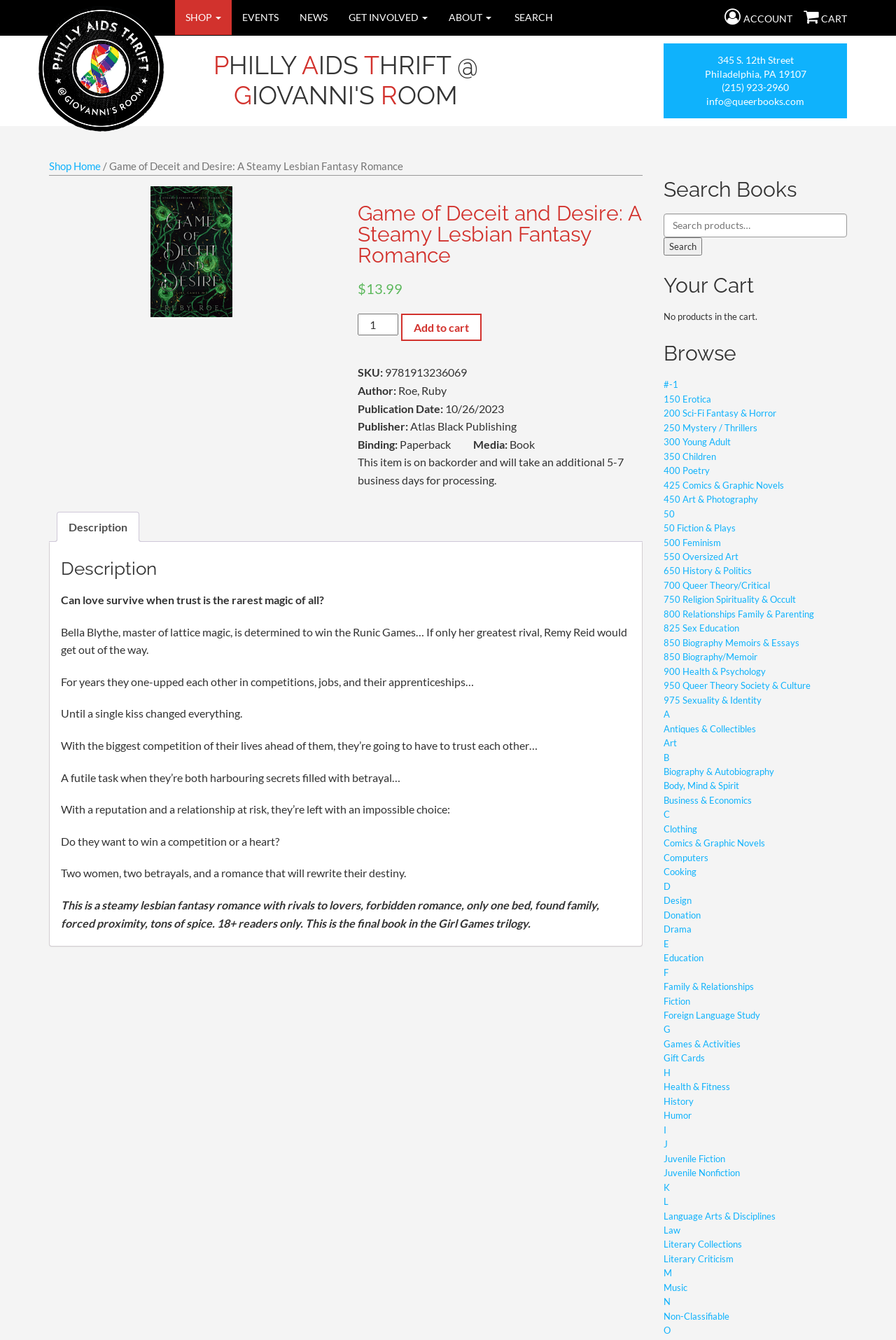Determine the bounding box coordinates of the region that needs to be clicked to achieve the task: "View book description".

[0.063, 0.382, 0.155, 0.405]